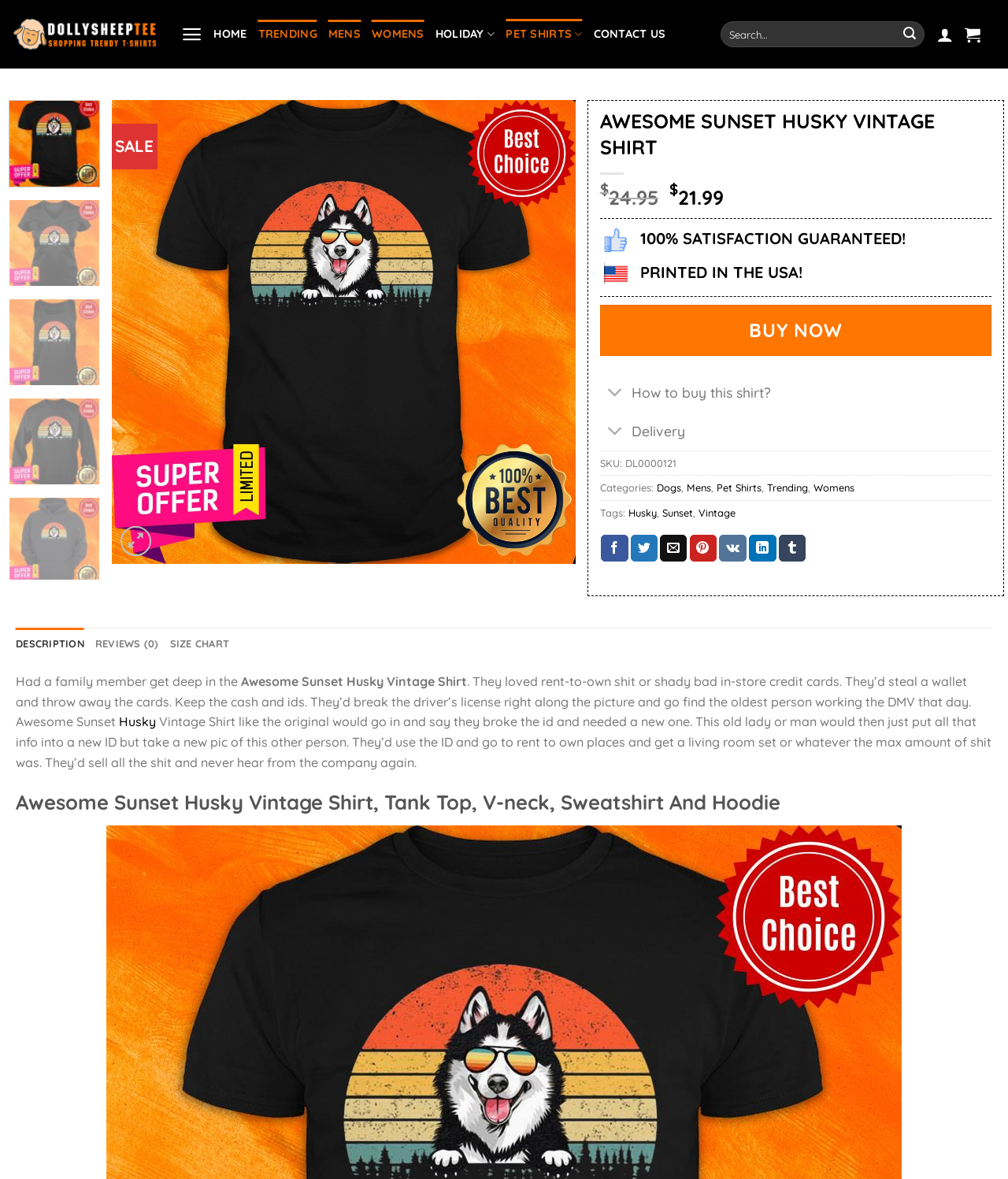Please identify the bounding box coordinates for the region that you need to click to follow this instruction: "Go to top".

[0.953, 0.824, 0.983, 0.849]